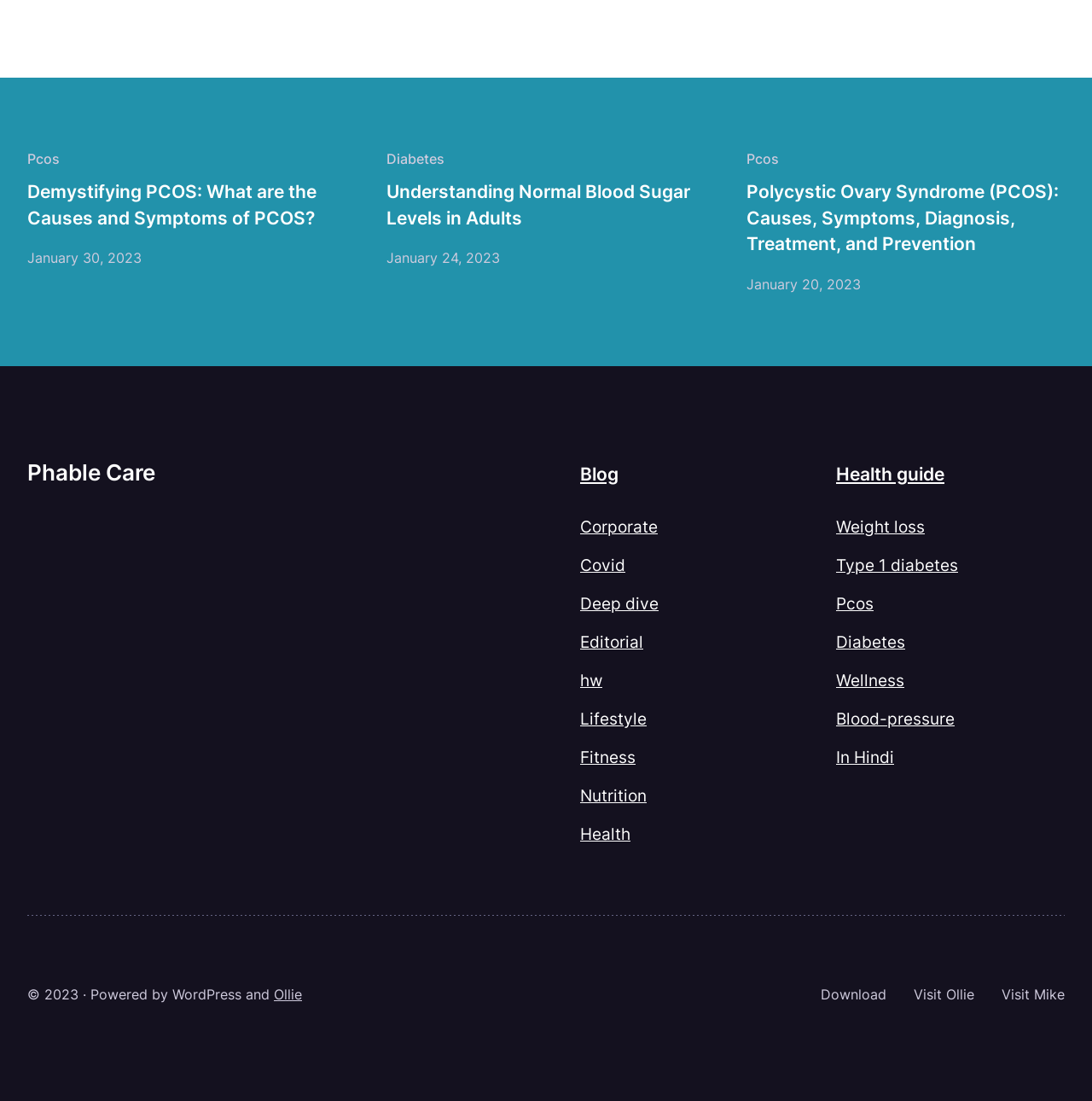How many links are there in the top section?
Using the image provided, answer with just one word or phrase.

3